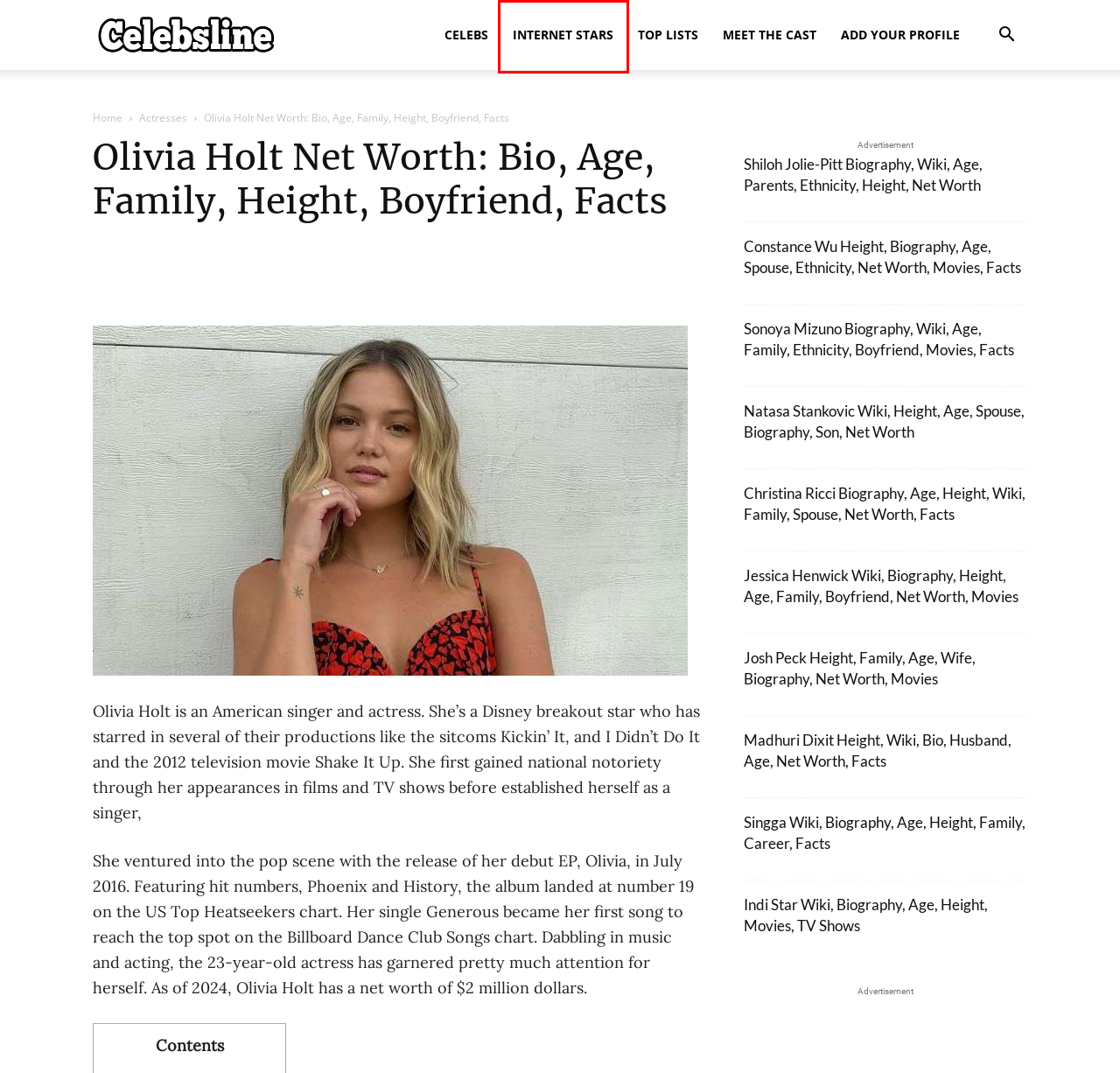You have a screenshot of a webpage where a red bounding box highlights a specific UI element. Identify the description that best matches the resulting webpage after the highlighted element is clicked. The choices are:
A. Top Lists Archives - Celebsline
B. Shiloh Jolie-Pitt Biography, Wiki, Age, Parents, Ethnicity, Height, Net Worth
C. Social Media Personalities Archives - Celebsline
D. Celebsline - Celebrity biography, net worth, relationship status, facts and more
E. Constance Wu Height, Biography, Age, Spouse, Ethnicity, Net Worth, Movies, Facts
F. Indi Star Wiki, Biography, Age, Height, Movies, TV Shows
G. Sonoya Mizuno Biography, Wiki, Age, Family, Ethnicity, Boyfriend, Movies, Facts
H. Natasa Stankovic Wiki, Height, Age, Spouse, Biography, Son, Net Worth

C